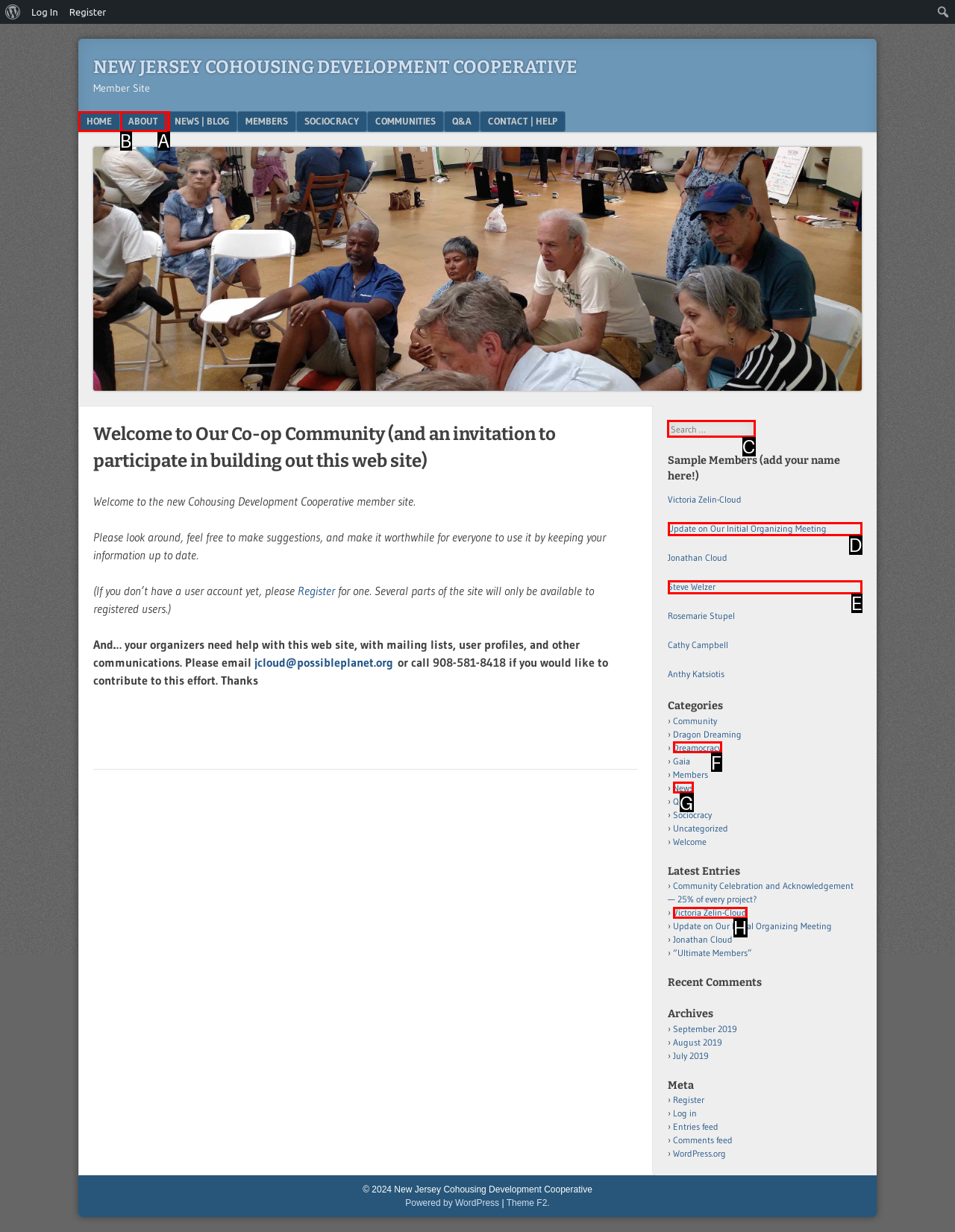Choose the letter that corresponds to the correct button to accomplish the task: Search for something
Reply with the letter of the correct selection only.

C